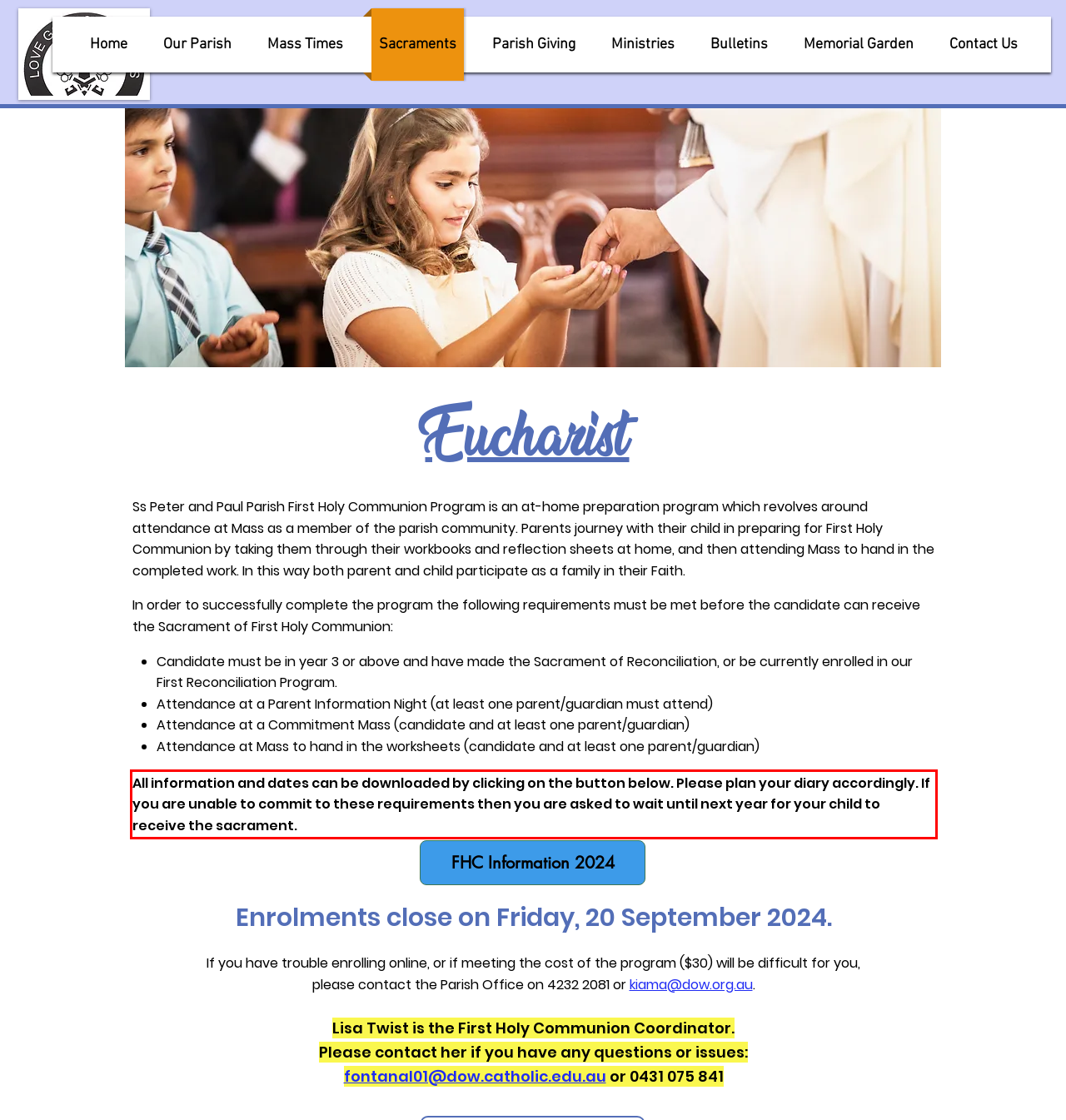Examine the screenshot of the webpage, locate the red bounding box, and perform OCR to extract the text contained within it.

All information and dates can be downloaded by clicking on the button below. Please plan your diary accordingly. If you are unable to commit to these requirements then you are asked to wait until next year for your child to receive the sacrament.